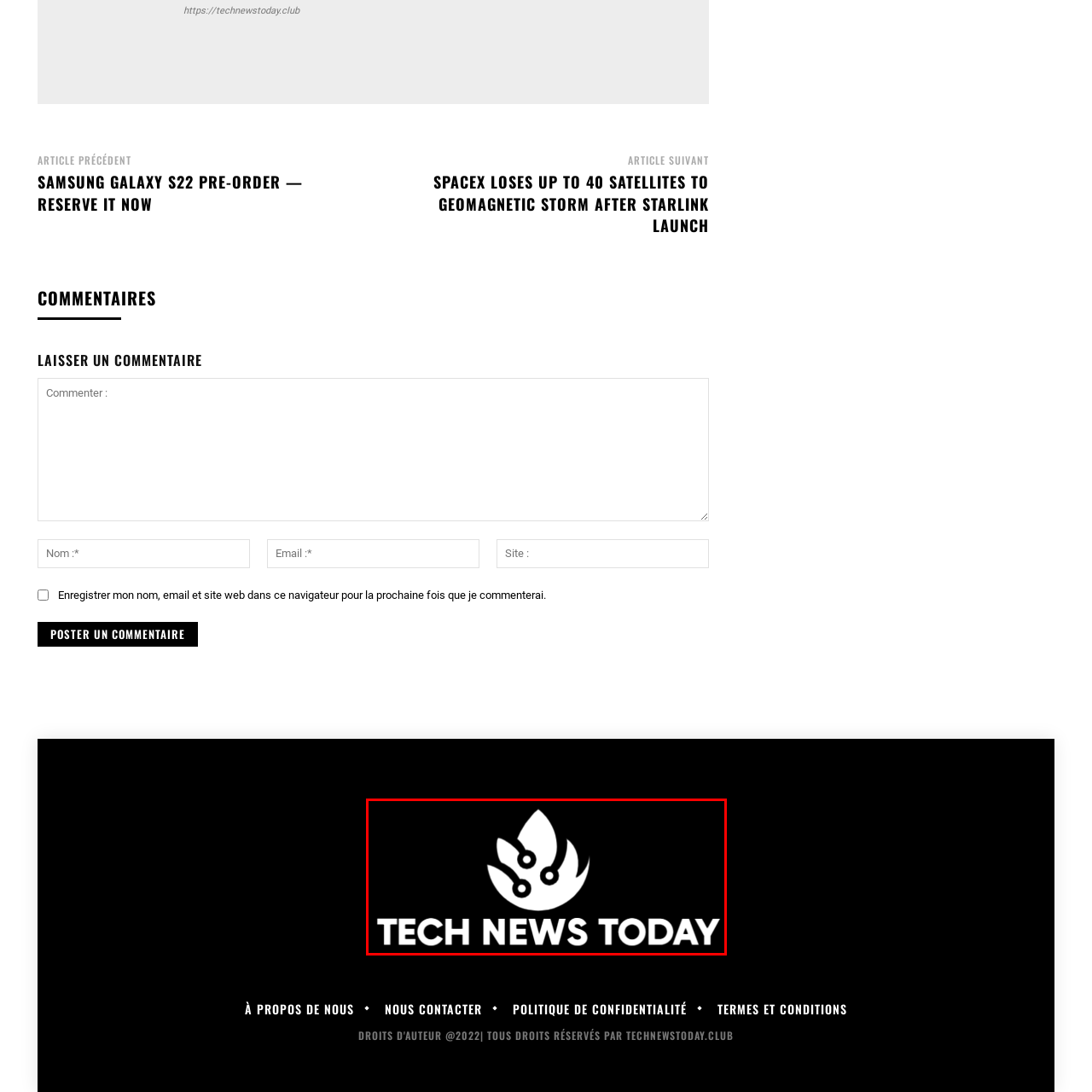Please review the portion of the image contained within the red boundary and provide a detailed answer to the subsequent question, referencing the image: What is the color of the background?

The contrasting black background enhances the visibility and impact of the logo, making it a striking representation of the brand's identity in the tech media landscape.